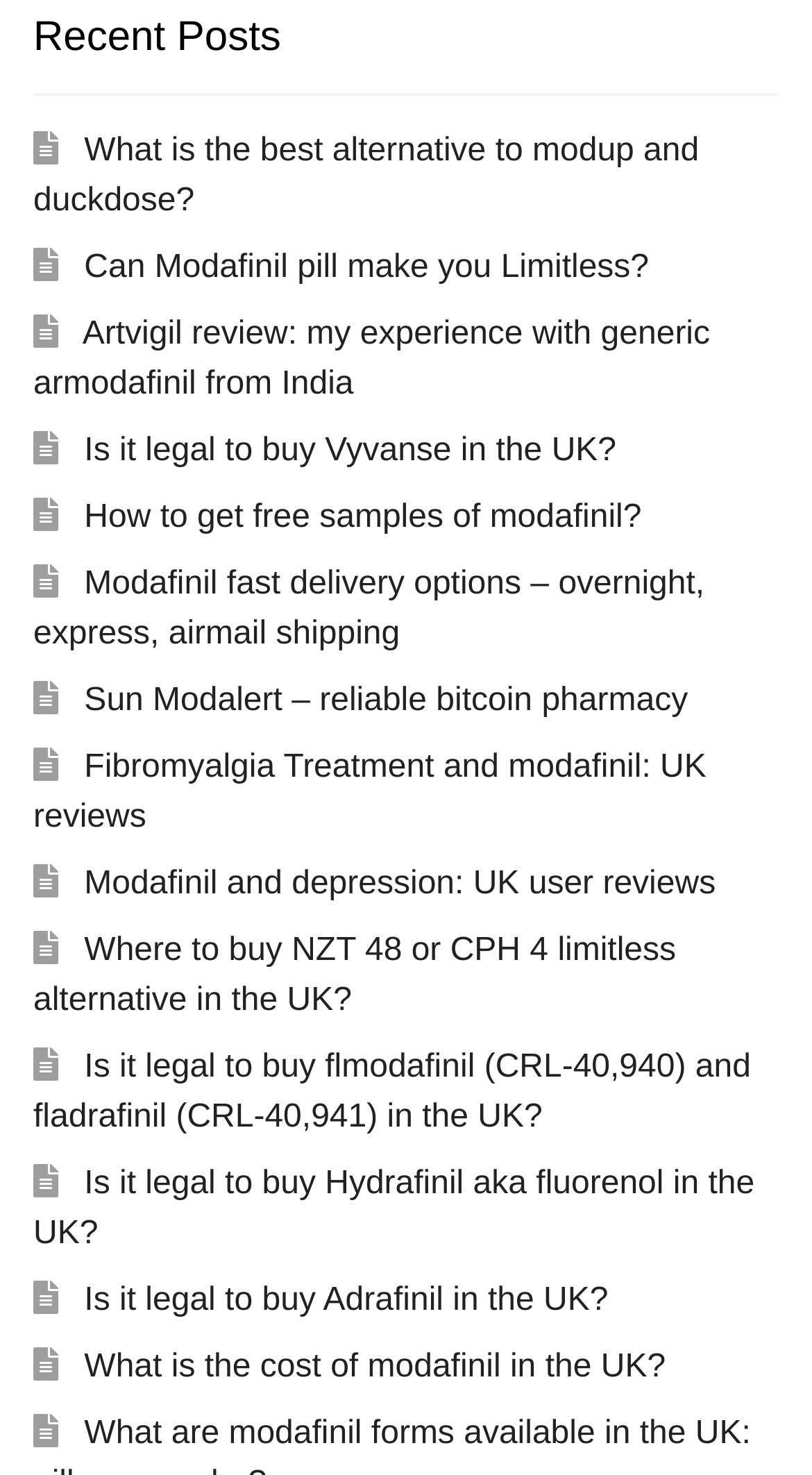Can you provide the bounding box coordinates for the element that should be clicked to implement the instruction: "View the post about Modafinil pill"?

[0.041, 0.169, 0.799, 0.193]